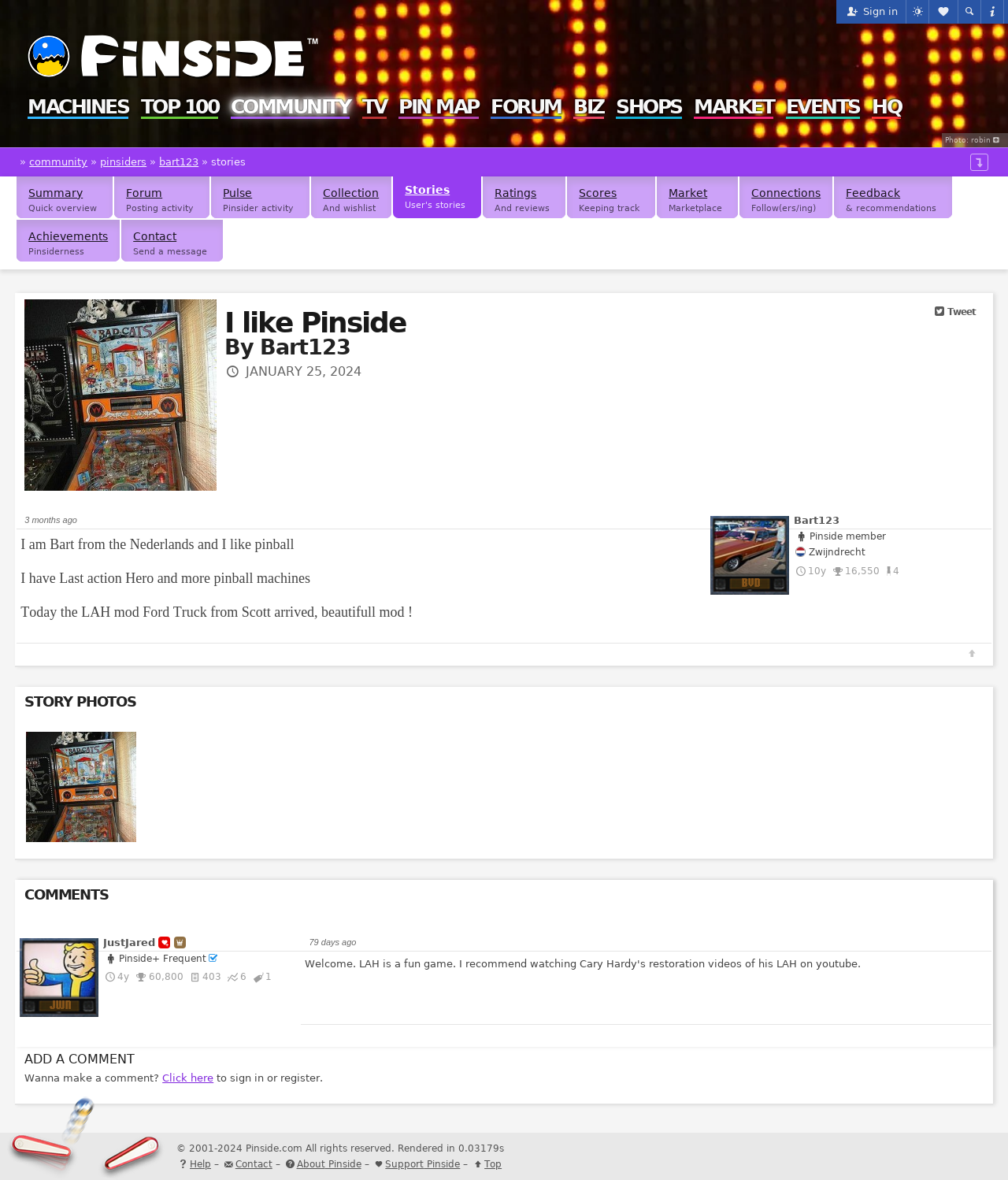How many comments are there on the story?
Respond to the question with a single word or phrase according to the image.

At least one